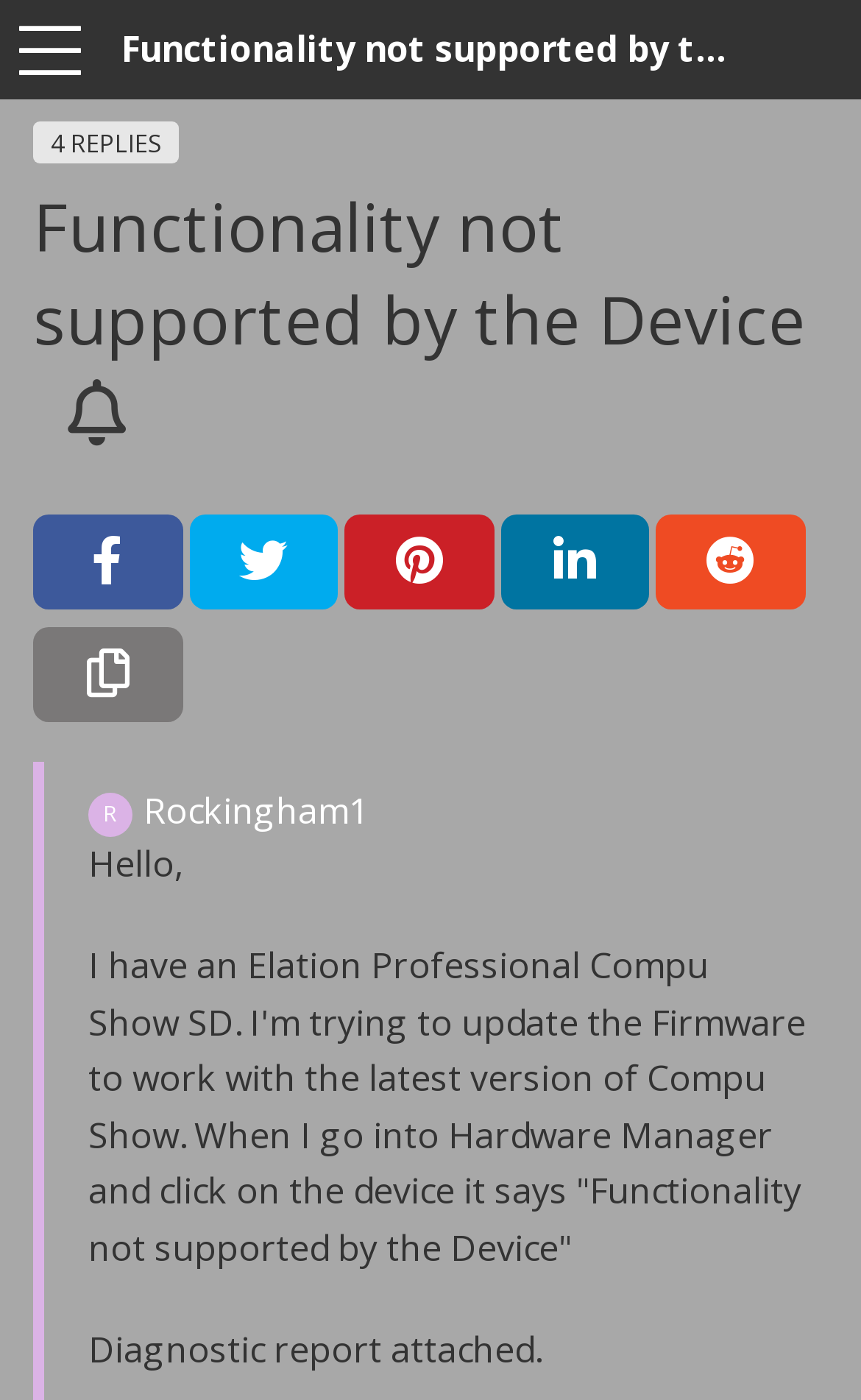Provide an in-depth caption for the webpage.

This webpage appears to be a forum discussion thread. At the top, there is a heading that reads "Functionality not supported by the Device | ADJ Forums". Below this heading, there is a link to "More Options" accompanied by a small image. 

On the top-right side, there is a header section that displays the number of replies to the topic, which is 4. Below this, there is a heading that summarizes the topic, followed by a link to "Follow to be notified about new replies to this topic".

In the main content area, there are several social media sharing buttons, including Facebook, Twitter, Pinterest, LinkedIn, and Reddit, each accompanied by a small image. These buttons are aligned horizontally and take up a significant portion of the page.

Below the sharing buttons, there is a section that displays the original post. The post is written by a user named "Rockingham1" and includes a brief description of their issue with updating the firmware of their Elation Professional Compu Show SD device. The post also mentions that a diagnostic report is attached.